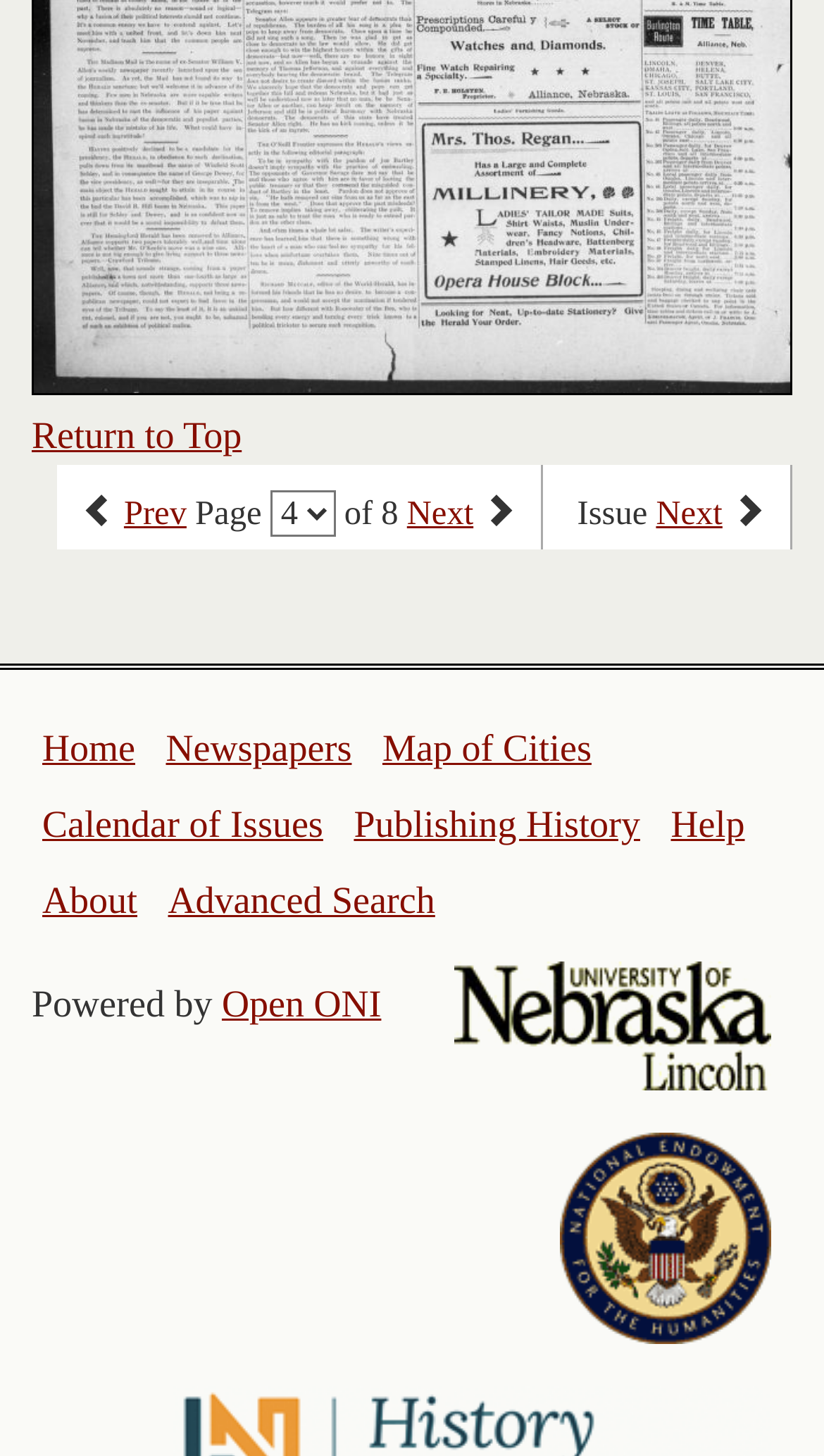For the following element description, predict the bounding box coordinates in the format (top-left x, top-left y, bottom-right x, bottom-right y). All values should be floating point numbers between 0 and 1. Description: Calendar of Issues

[0.051, 0.552, 0.392, 0.581]